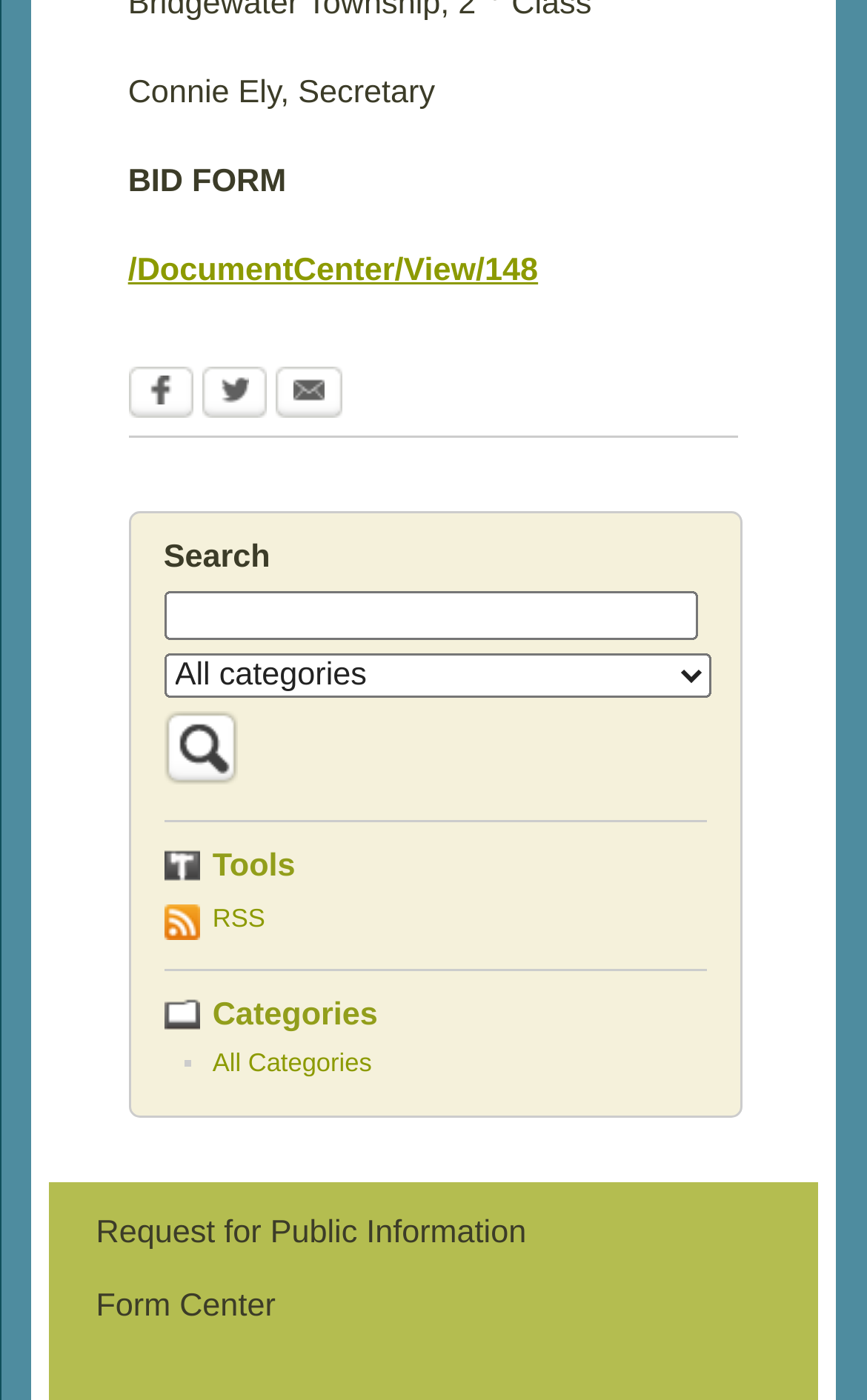Please identify the bounding box coordinates of the clickable element to fulfill the following instruction: "Read the article about why businesses need LinkedIn training". The coordinates should be four float numbers between 0 and 1, i.e., [left, top, right, bottom].

None